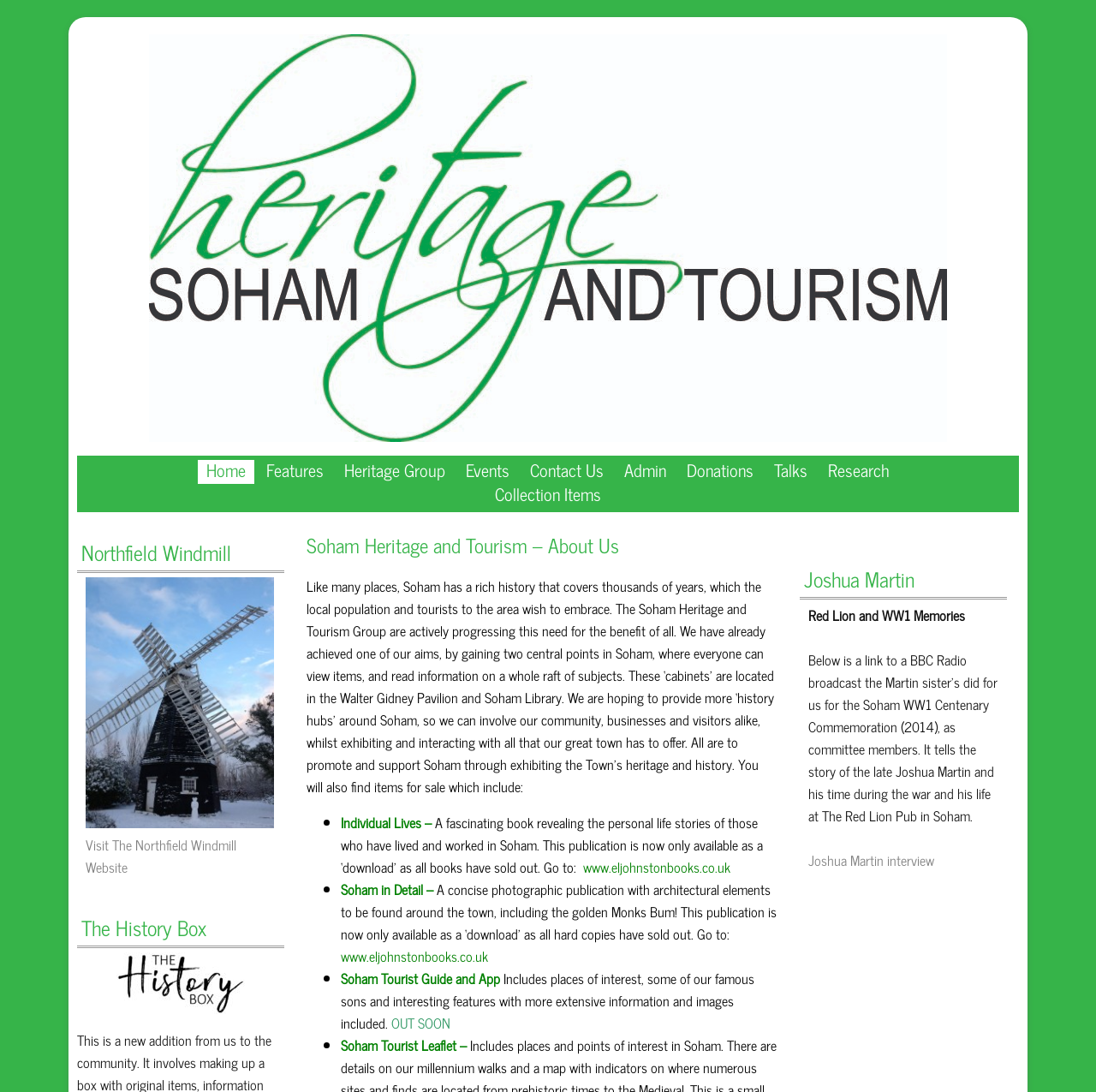Answer this question using a single word or a brief phrase:
How many links are in the top navigation menu?

9